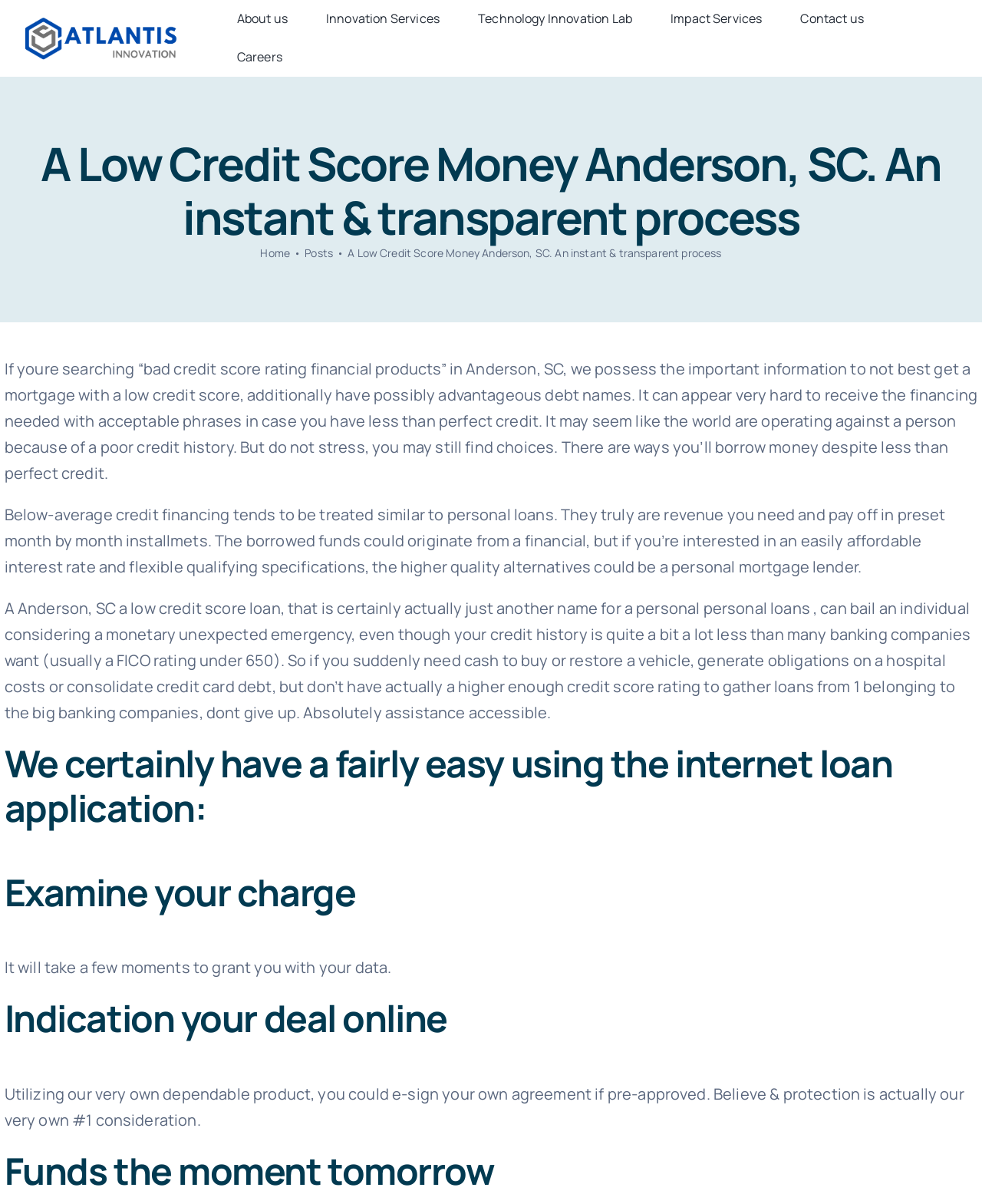Could you identify the text that serves as the heading for this webpage?

A Low Credit Score Money Anderson, SC. An instant & transparent process